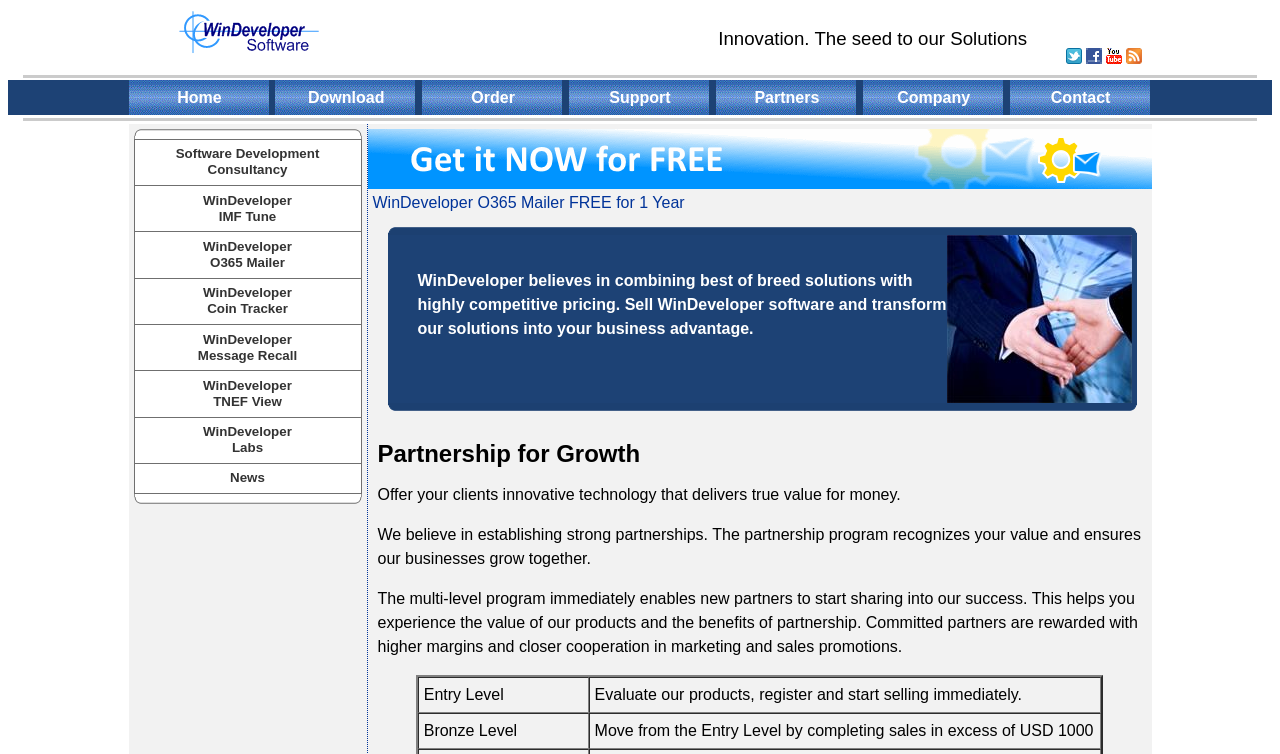Pinpoint the bounding box coordinates of the area that should be clicked to complete the following instruction: "Go to Home page". The coordinates must be given as four float numbers between 0 and 1, i.e., [left, top, right, bottom].

[0.138, 0.118, 0.173, 0.14]